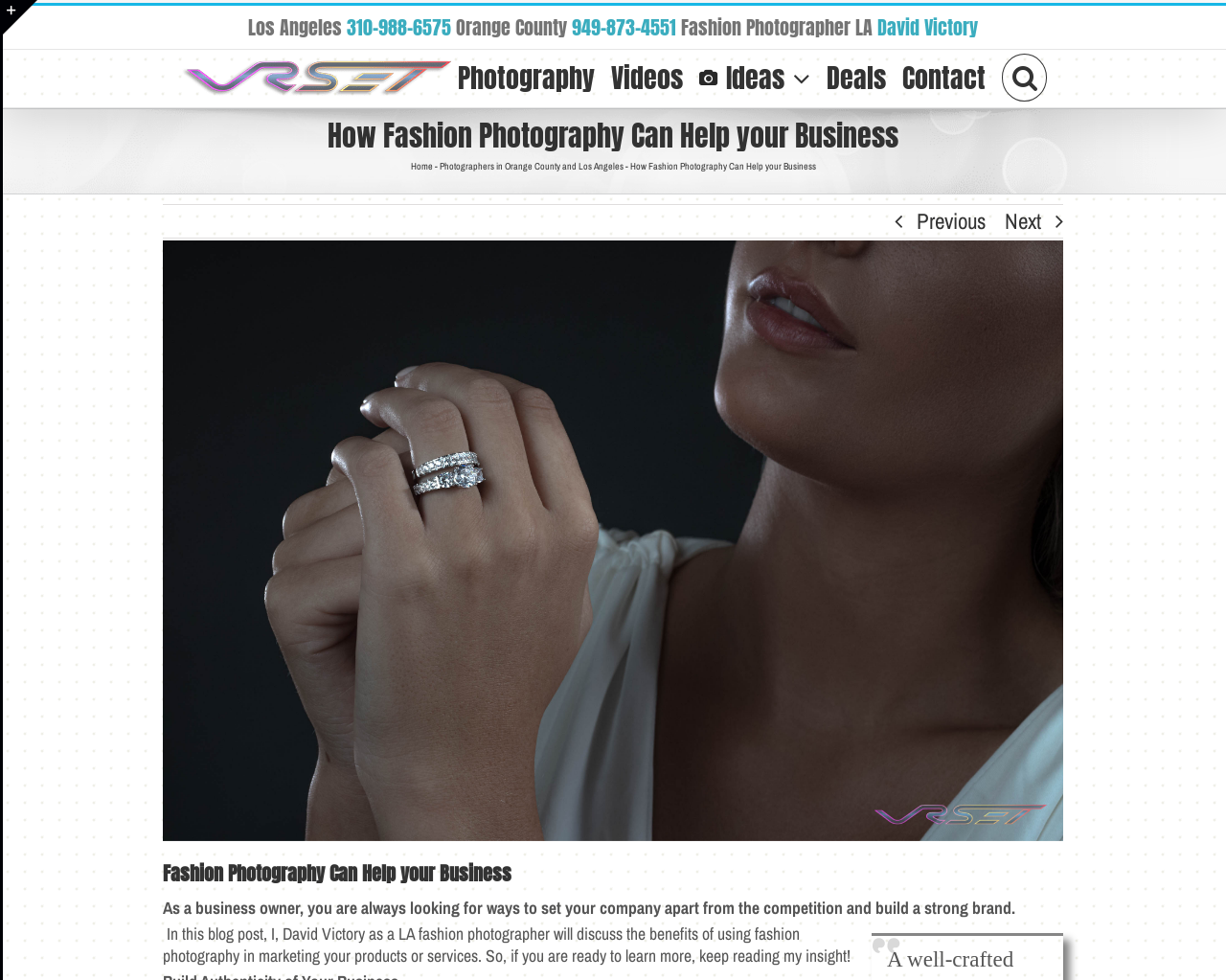Given the description: "input value="Website" name="url"", determine the bounding box coordinates of the UI element. The coordinates should be formatted as four float numbers between 0 and 1, [left, top, right, bottom].

None